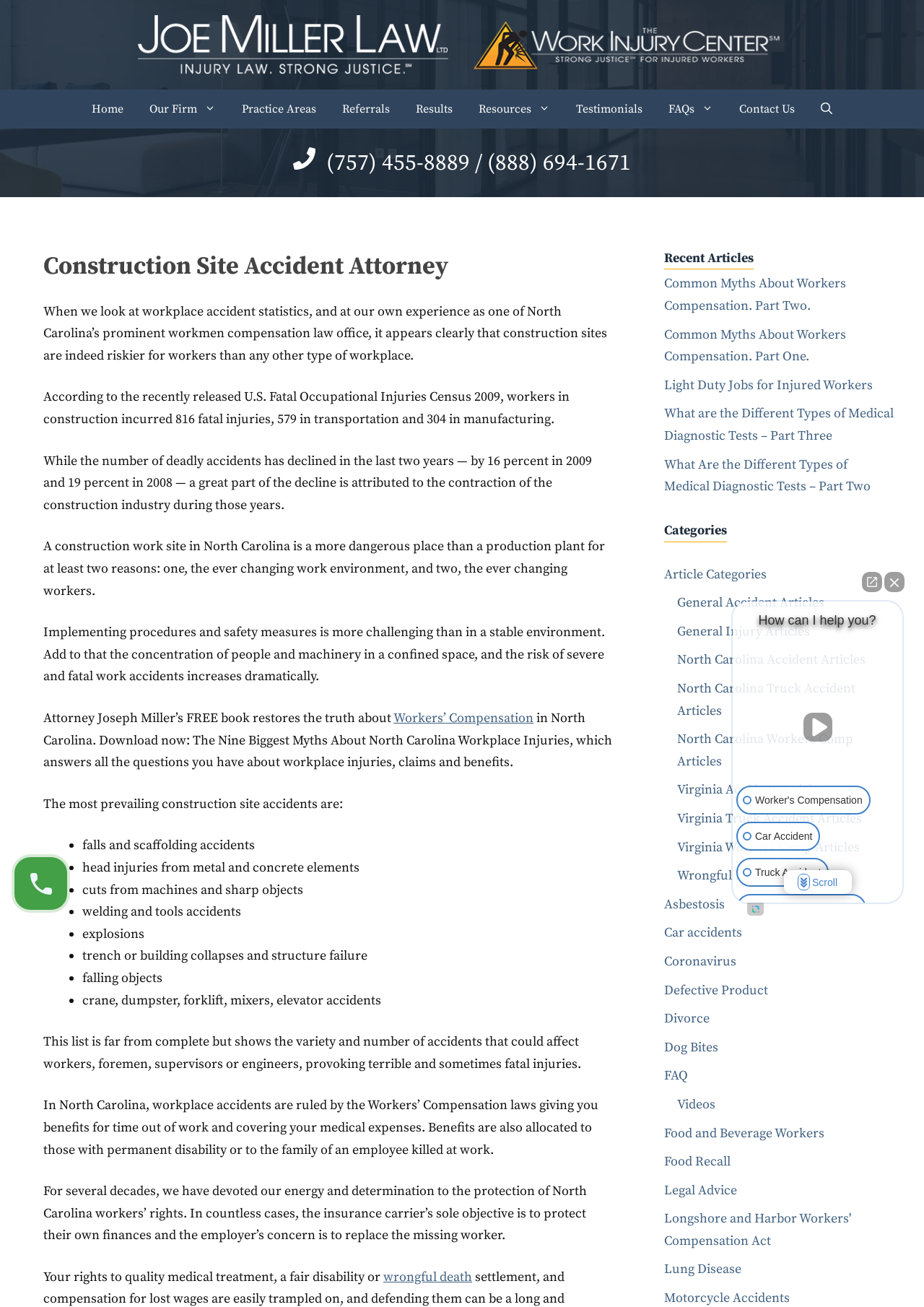Please answer the following question as detailed as possible based on the image: 
What is the title of the book mentioned on the webpage?

I found the title of the book by reading the static text element that mentions Attorney Joseph Miller's FREE book and the surrounding text that describes the book's content.